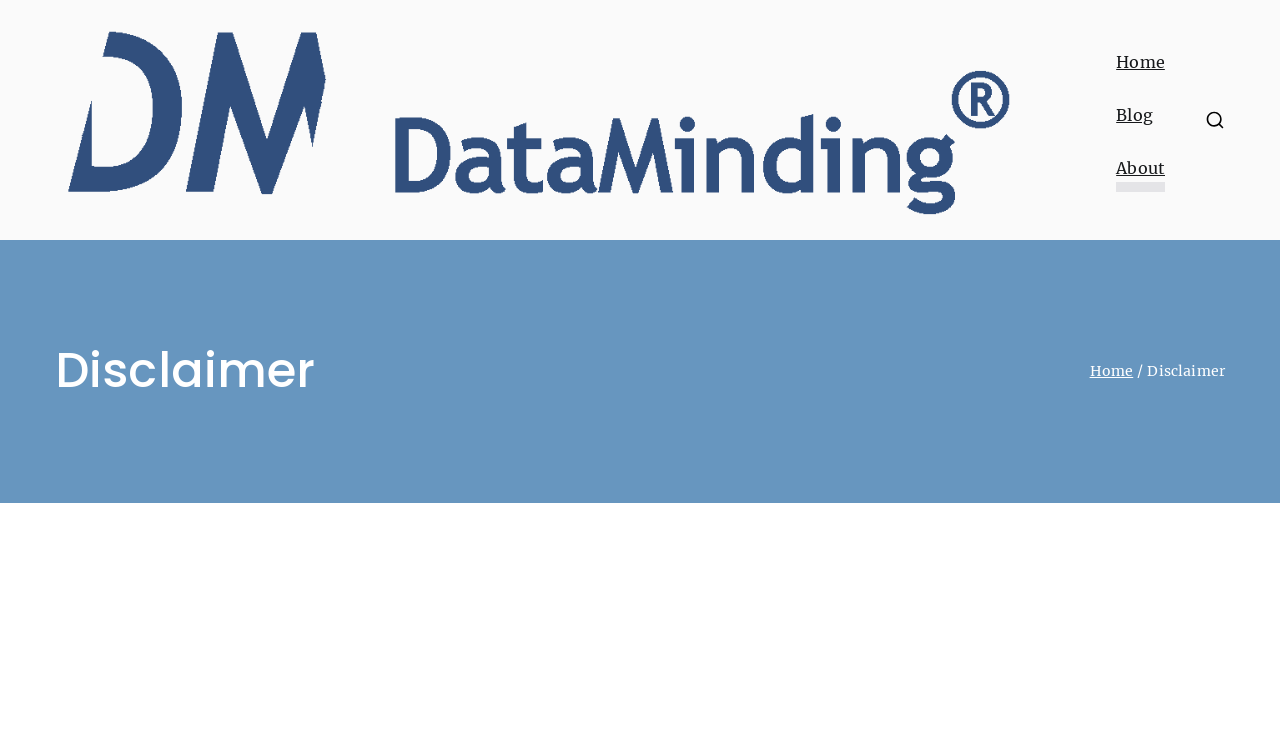Refer to the screenshot and answer the following question in detail:
What is the text below the navigation links?

The text 'Because Privacy Matters' is a StaticText element located below the navigation links at the top right corner of the webpage. Its bounding box coordinates indicate its vertical position relative to the navigation links.